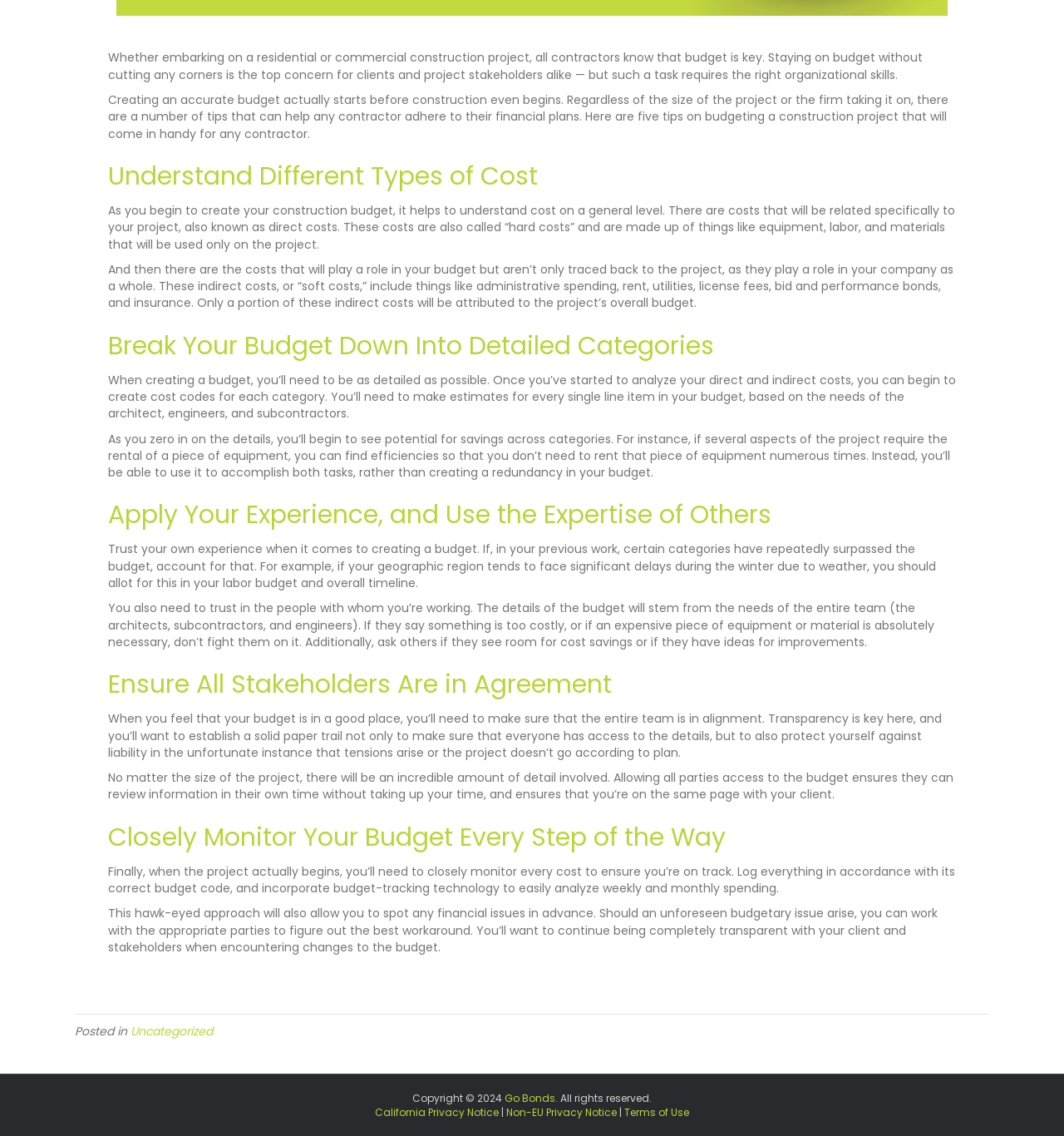Please determine the bounding box of the UI element that matches this description: Go Bonds. The coordinates should be given as (top-left x, top-left y, bottom-right x, bottom-right y), with all values between 0 and 1.

[0.474, 0.96, 0.522, 0.973]